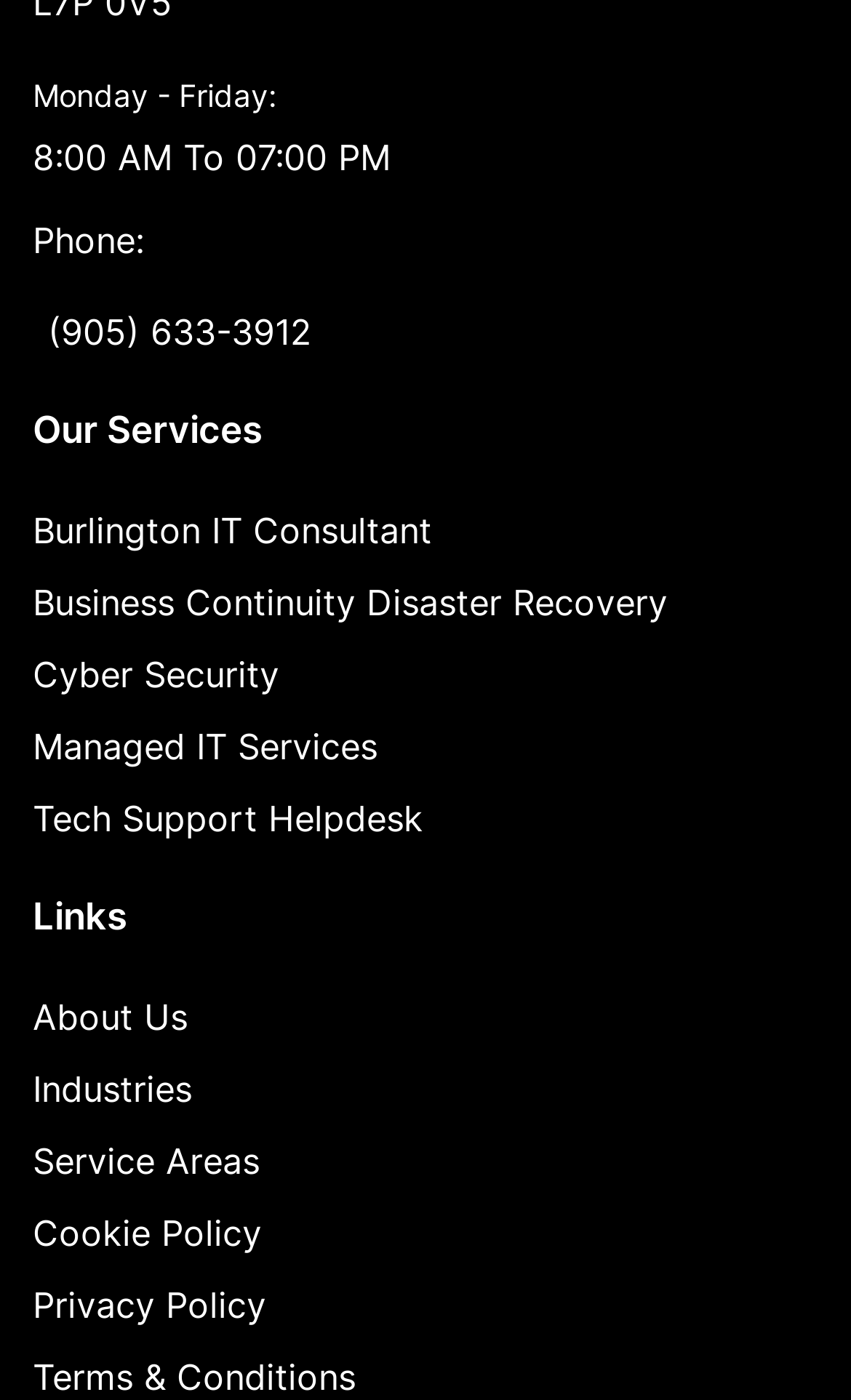Determine the coordinates of the bounding box that should be clicked to complete the instruction: "View business hours". The coordinates should be represented by four float numbers between 0 and 1: [left, top, right, bottom].

[0.038, 0.09, 0.962, 0.134]